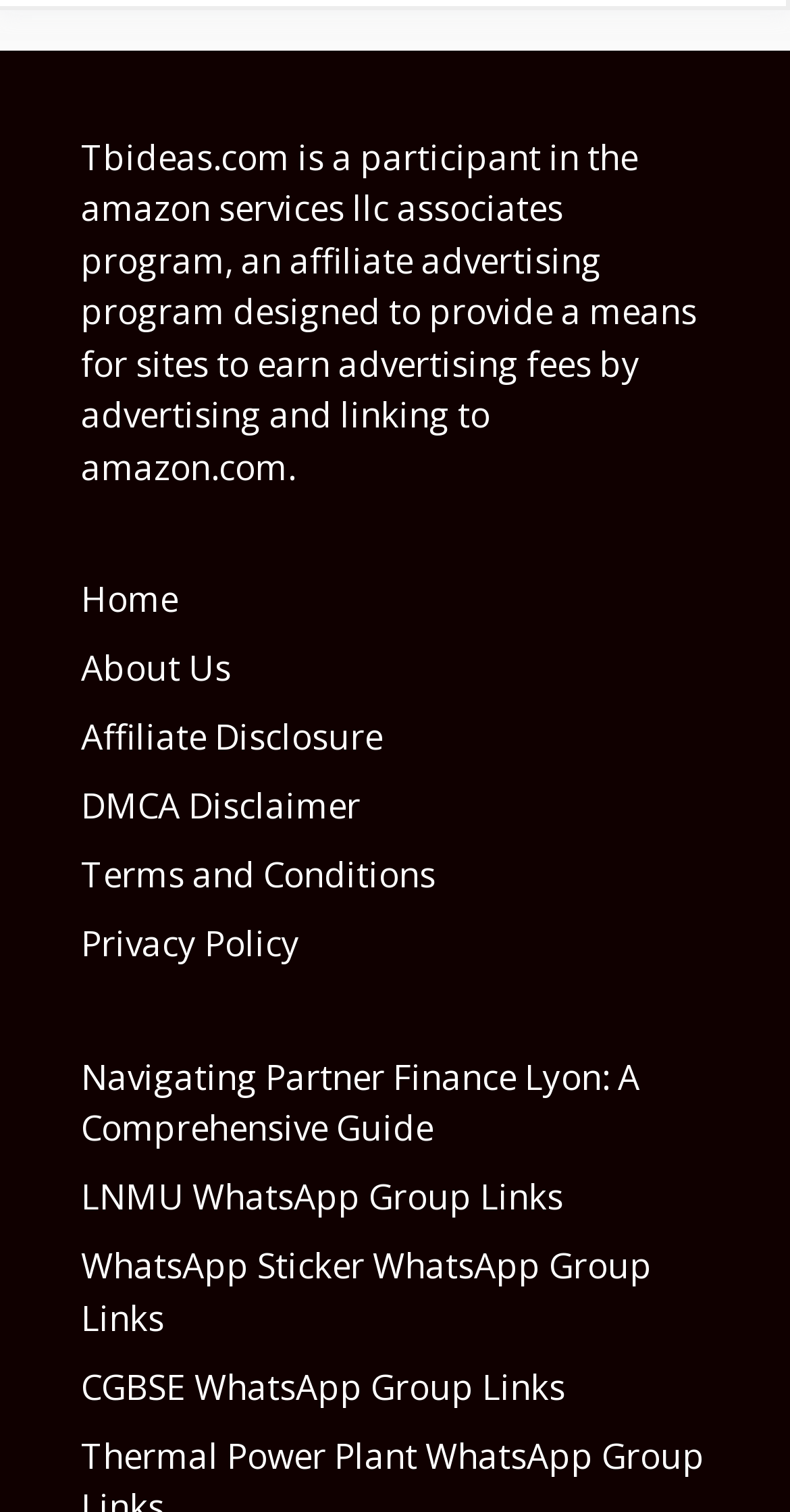Identify the bounding box coordinates of the area you need to click to perform the following instruction: "access whatsapp sticker whatsapp group links".

[0.103, 0.821, 0.826, 0.886]